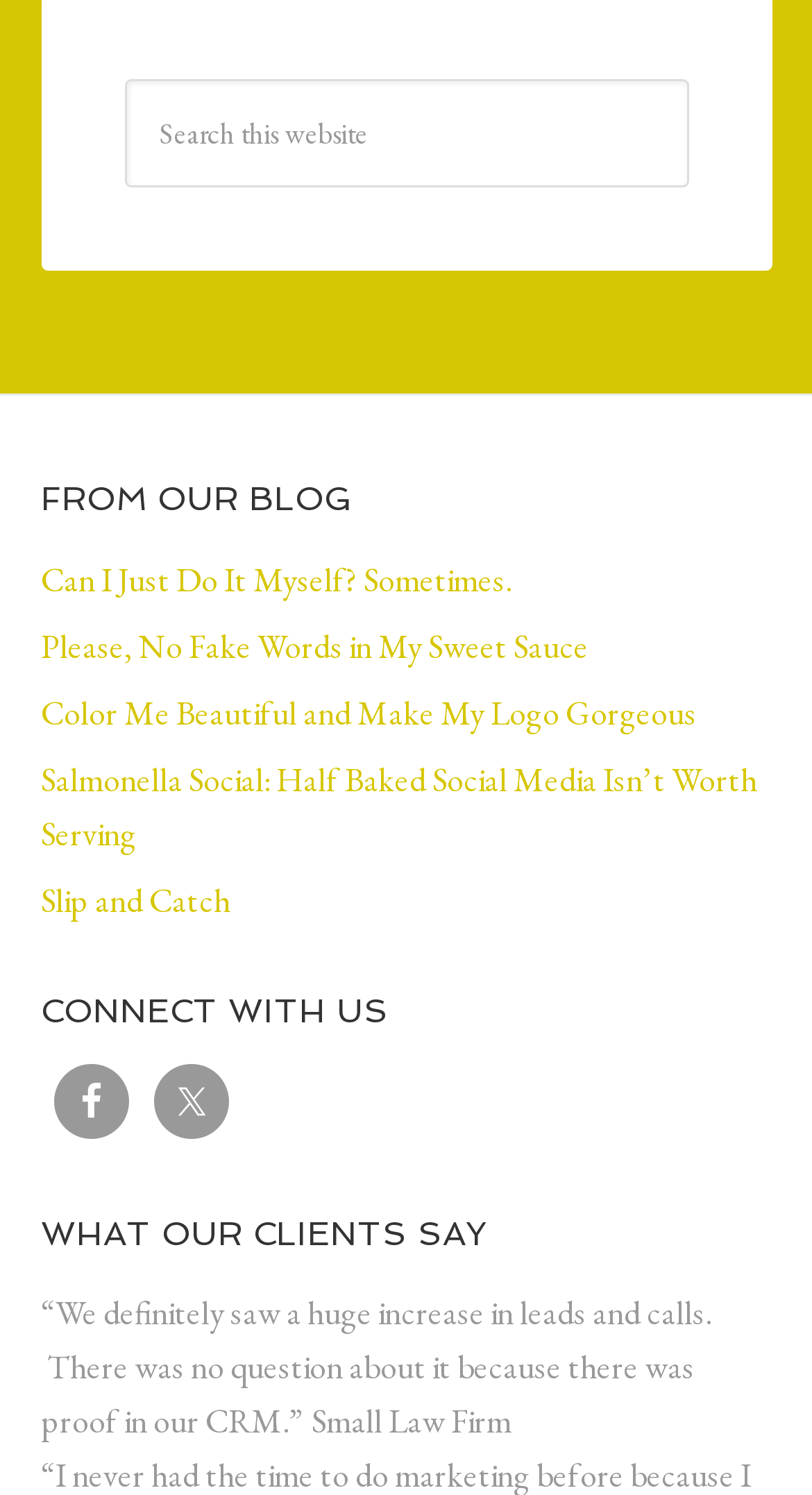Locate the bounding box coordinates of the clickable element to fulfill the following instruction: "Read the blog post 'Can I Just Do It Myself? Sometimes.'". Provide the coordinates as four float numbers between 0 and 1 in the format [left, top, right, bottom].

[0.05, 0.373, 0.629, 0.402]